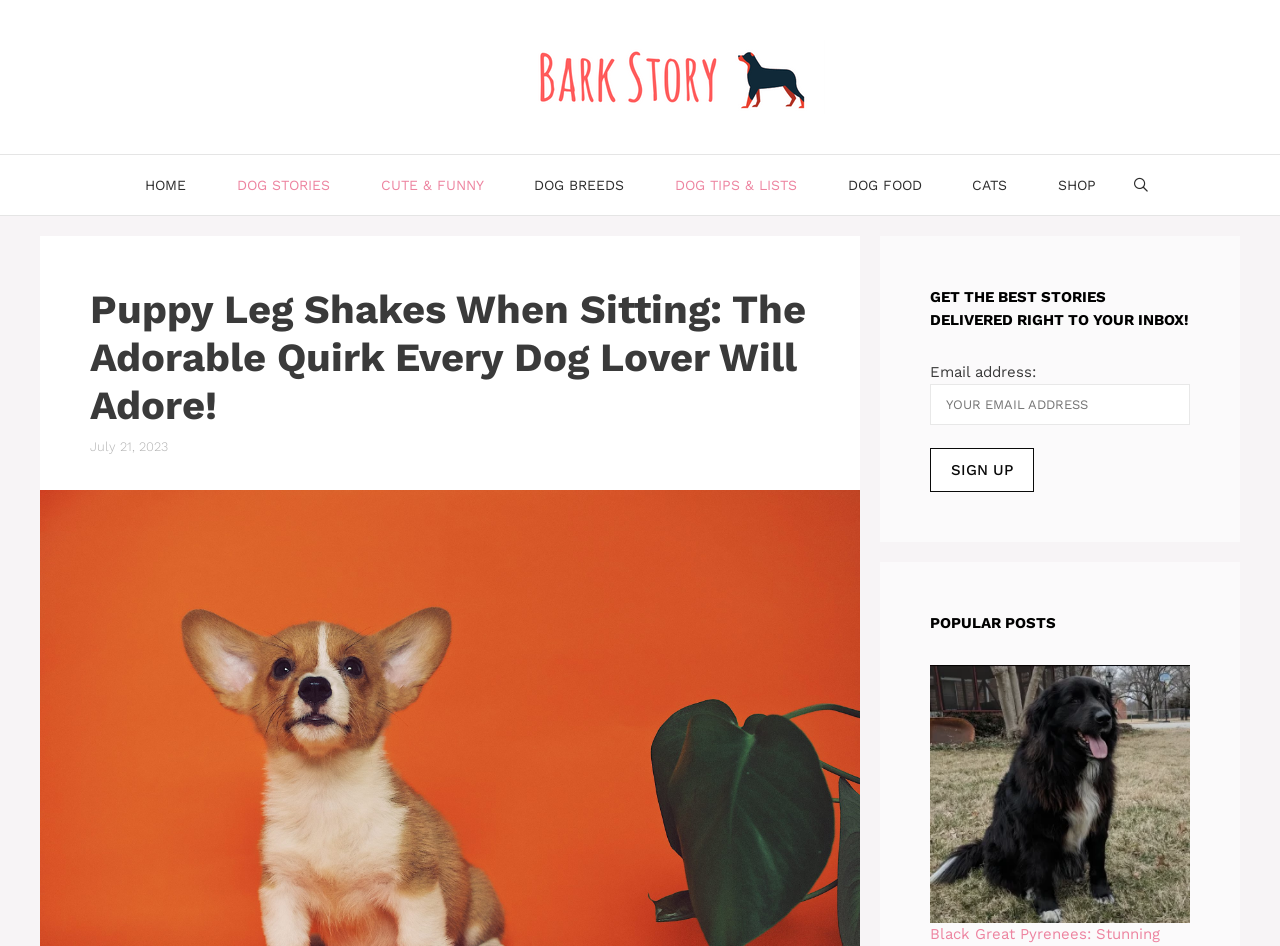Specify the bounding box coordinates of the area that needs to be clicked to achieve the following instruction: "Click the 'BarkStory' link".

[0.355, 0.069, 0.645, 0.09]